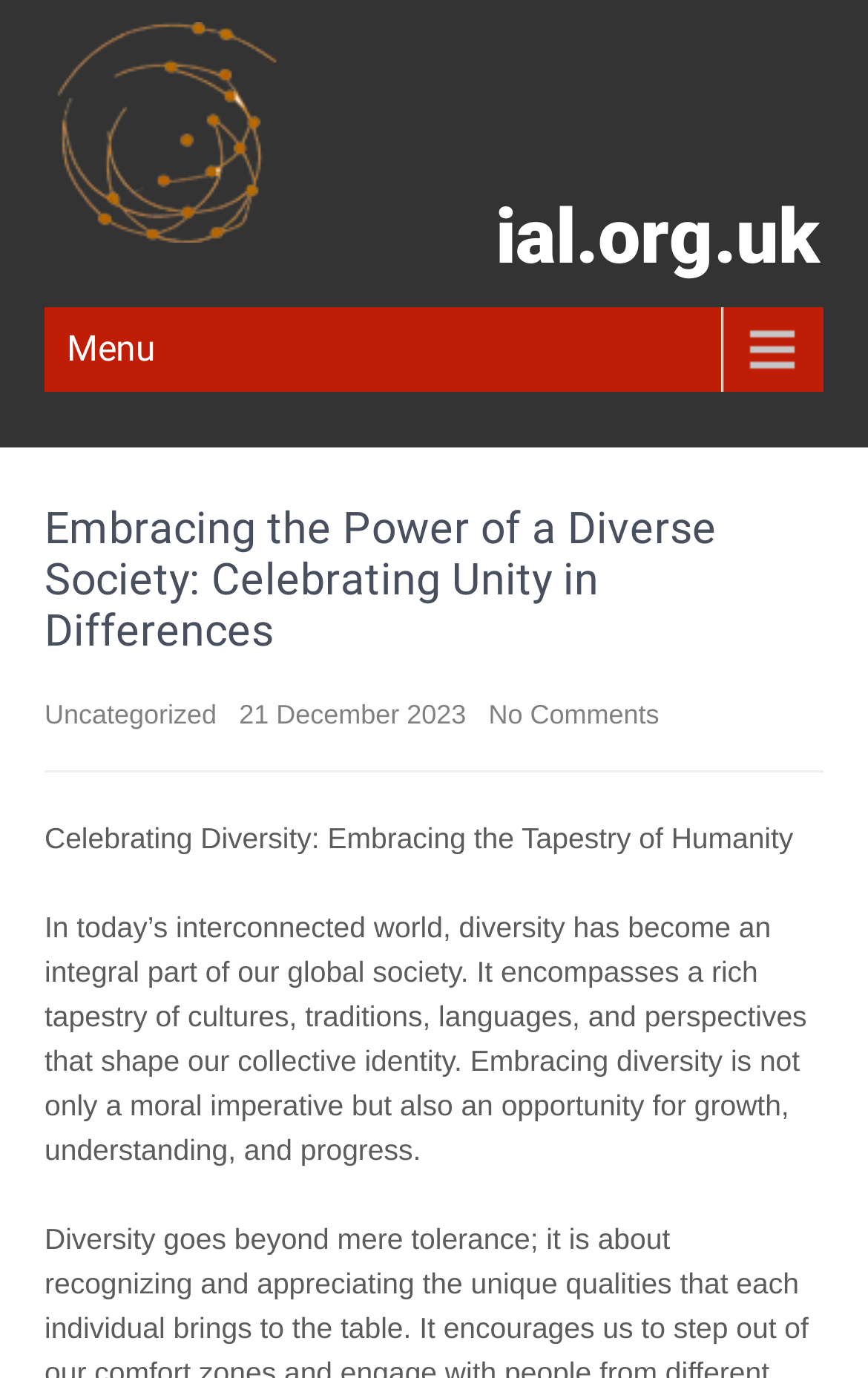Construct a comprehensive caption that outlines the webpage's structure and content.

The webpage is about celebrating diversity and embracing the richness of human cultures, traditions, languages, and perspectives. At the top left corner, there is a link to "ial.org.uk" accompanied by an image with the same name. Below this, there is a heading with the same text "ial.org.uk". 

To the right of the image, there is a link labeled "Menu". Below the "Menu" link, there is a header section that contains a heading with the title "Embracing the Power of a Diverse Society: Celebrating Unity in Differences". 

Underneath the header section, there are several links and text elements. On the left side, there is a link to "Uncategorized" and a static text displaying the date "21 December 2023". To the right of the date, there is a link labeled "No Comments". 

Below these elements, there is a static text with the title "Celebrating Diversity: Embracing the Tapestry of Humanity". Following this title, there is a paragraph of text that explains the importance of diversity in today's interconnected world, describing it as a moral imperative and an opportunity for growth, understanding, and progress.